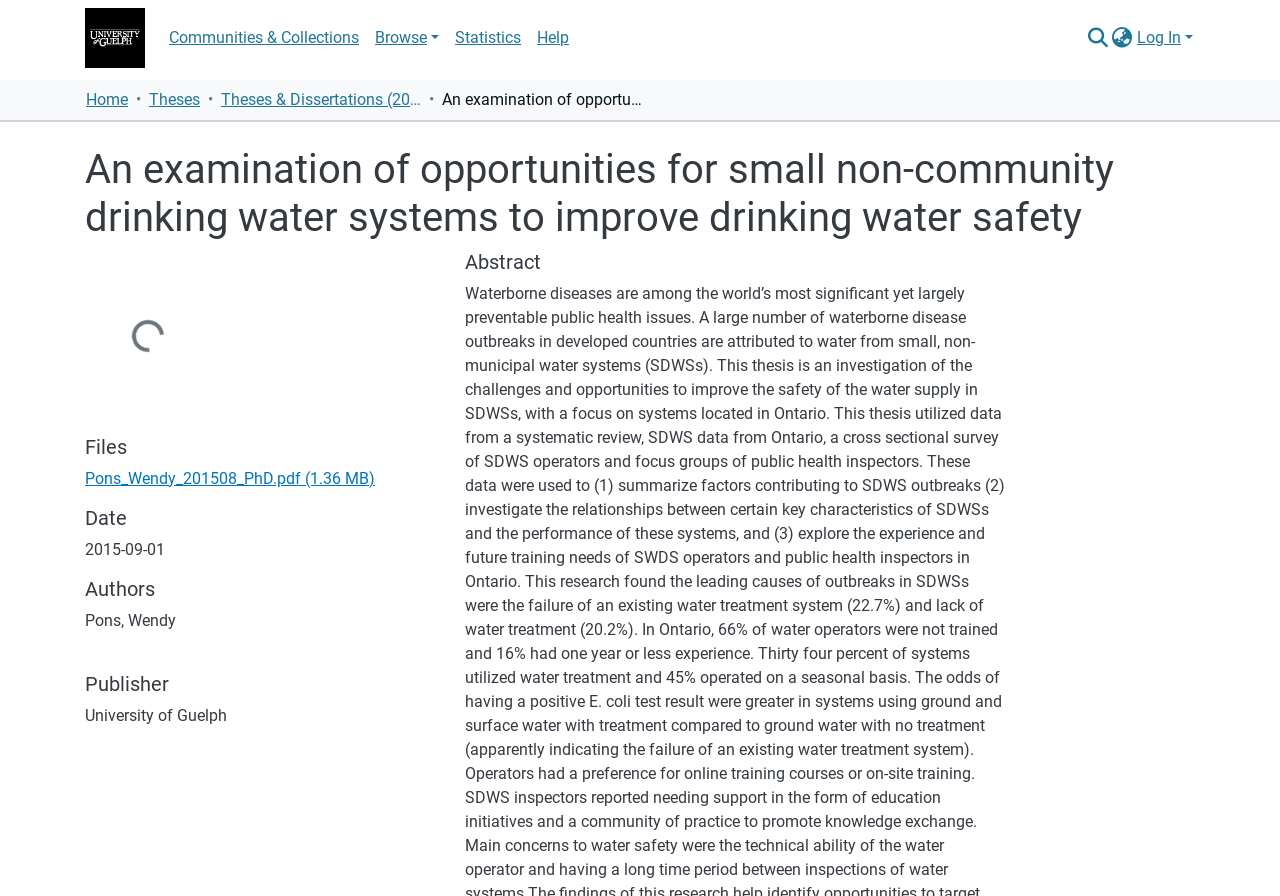Determine the bounding box for the UI element described here: "Submit search".

[0.842, 0.026, 0.867, 0.059]